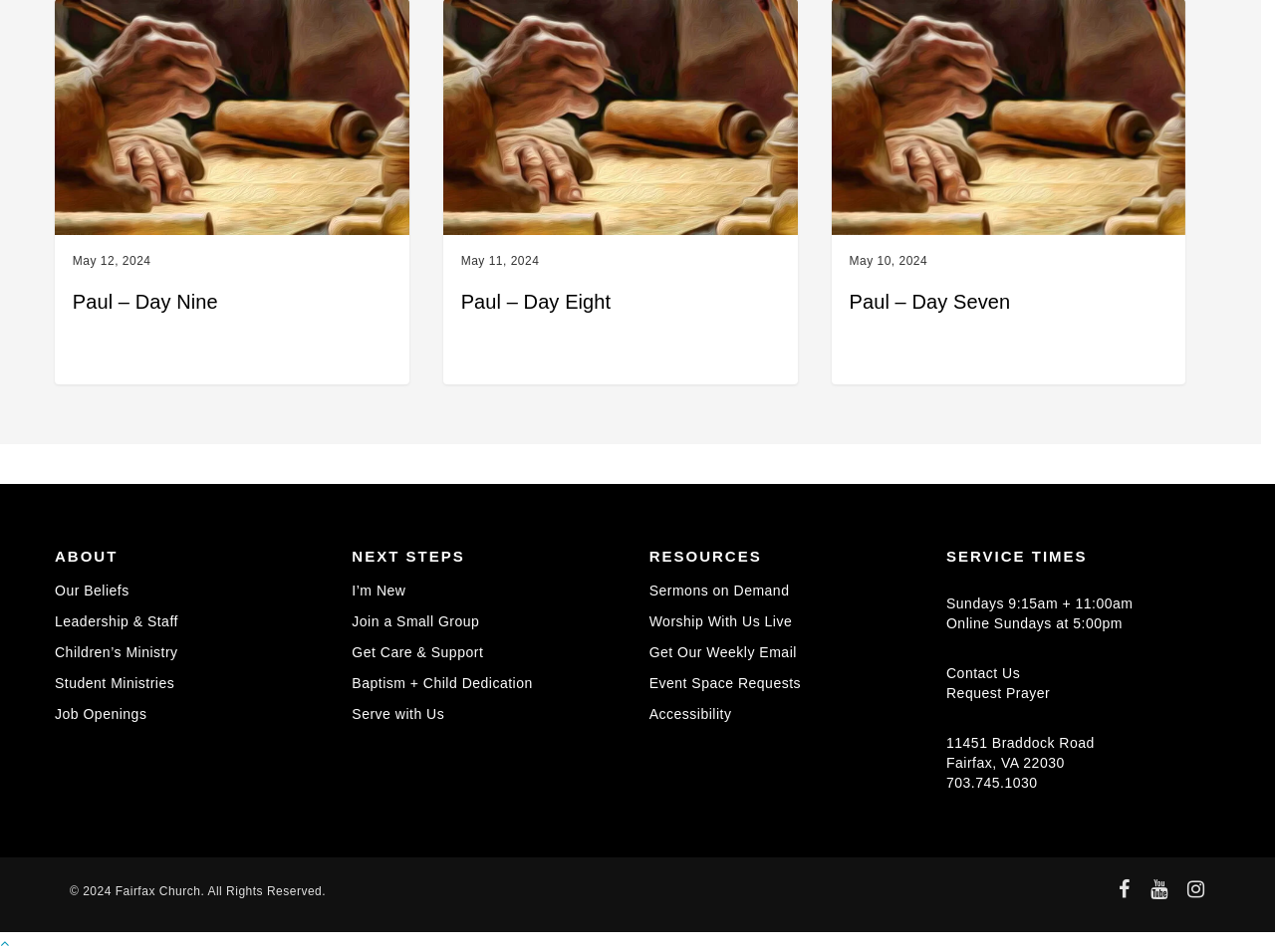Identify the bounding box coordinates of the element that should be clicked to fulfill this task: "Request prayer". The coordinates should be provided as four float numbers between 0 and 1, i.e., [left, top, right, bottom].

[0.742, 0.72, 0.824, 0.736]